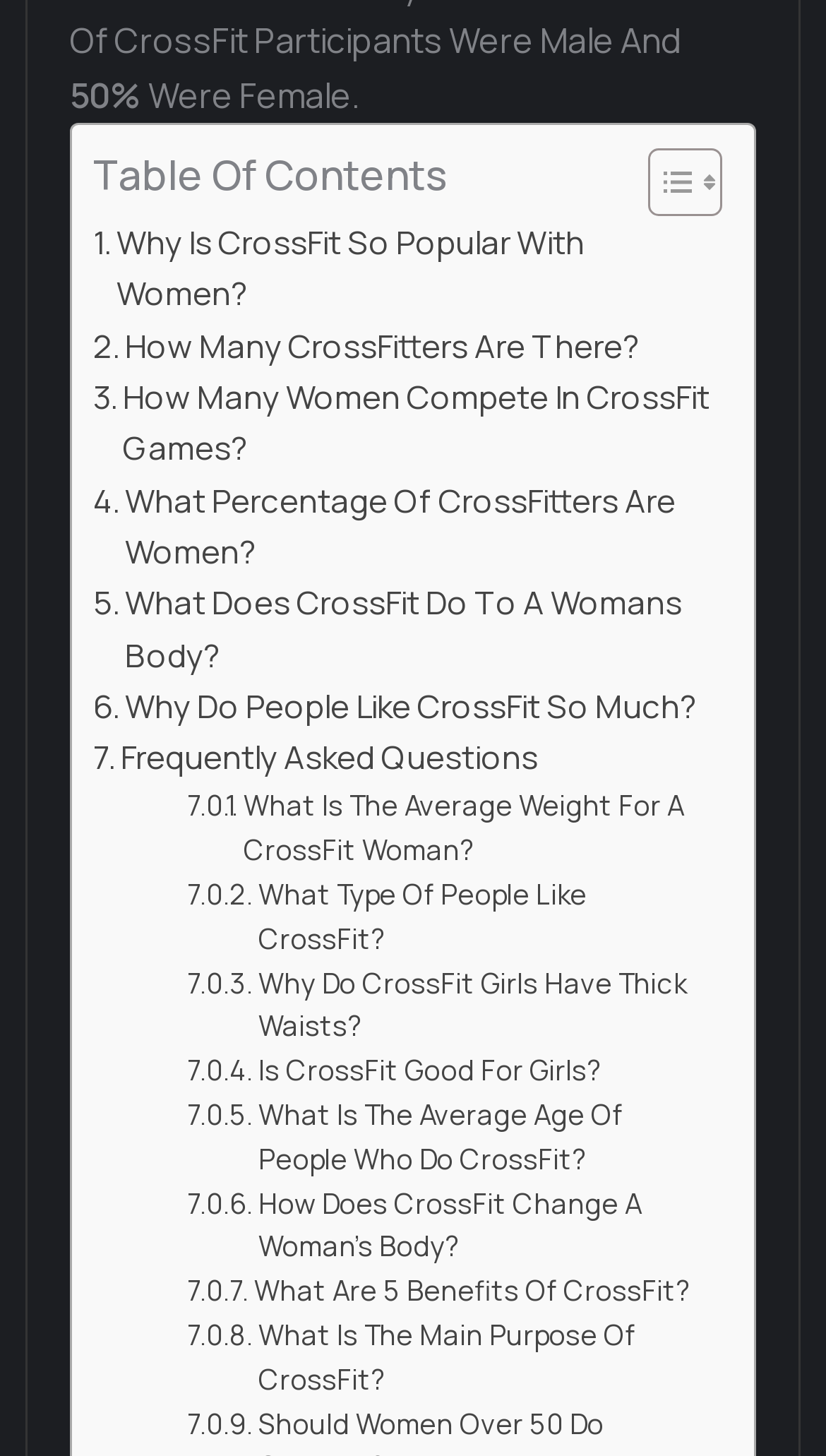What is the main topic of this webpage?
Give a single word or phrase as your answer by examining the image.

CrossFit and women